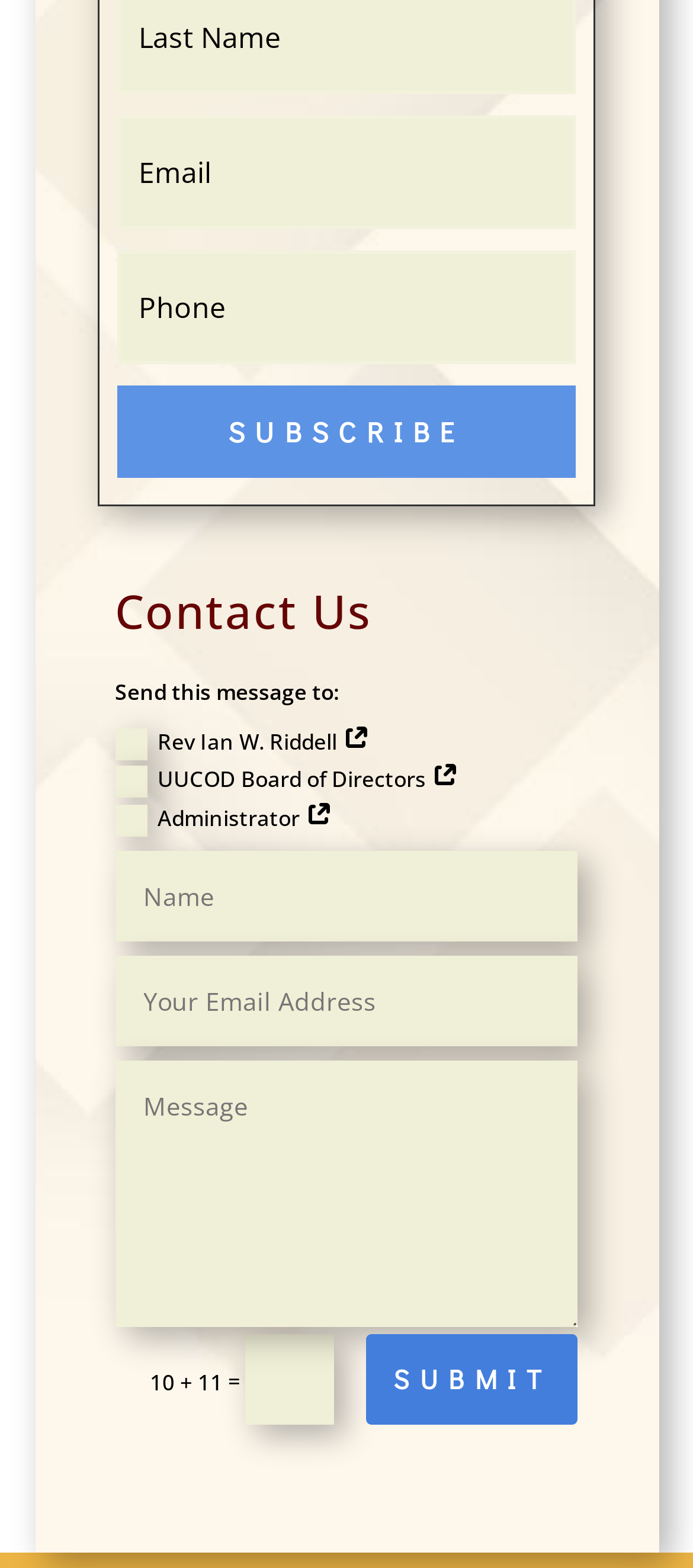Locate the bounding box coordinates of the area to click to fulfill this instruction: "Click the SUBSCRIBE button". The bounding box should be presented as four float numbers between 0 and 1, in the order [left, top, right, bottom].

[0.168, 0.245, 0.832, 0.305]